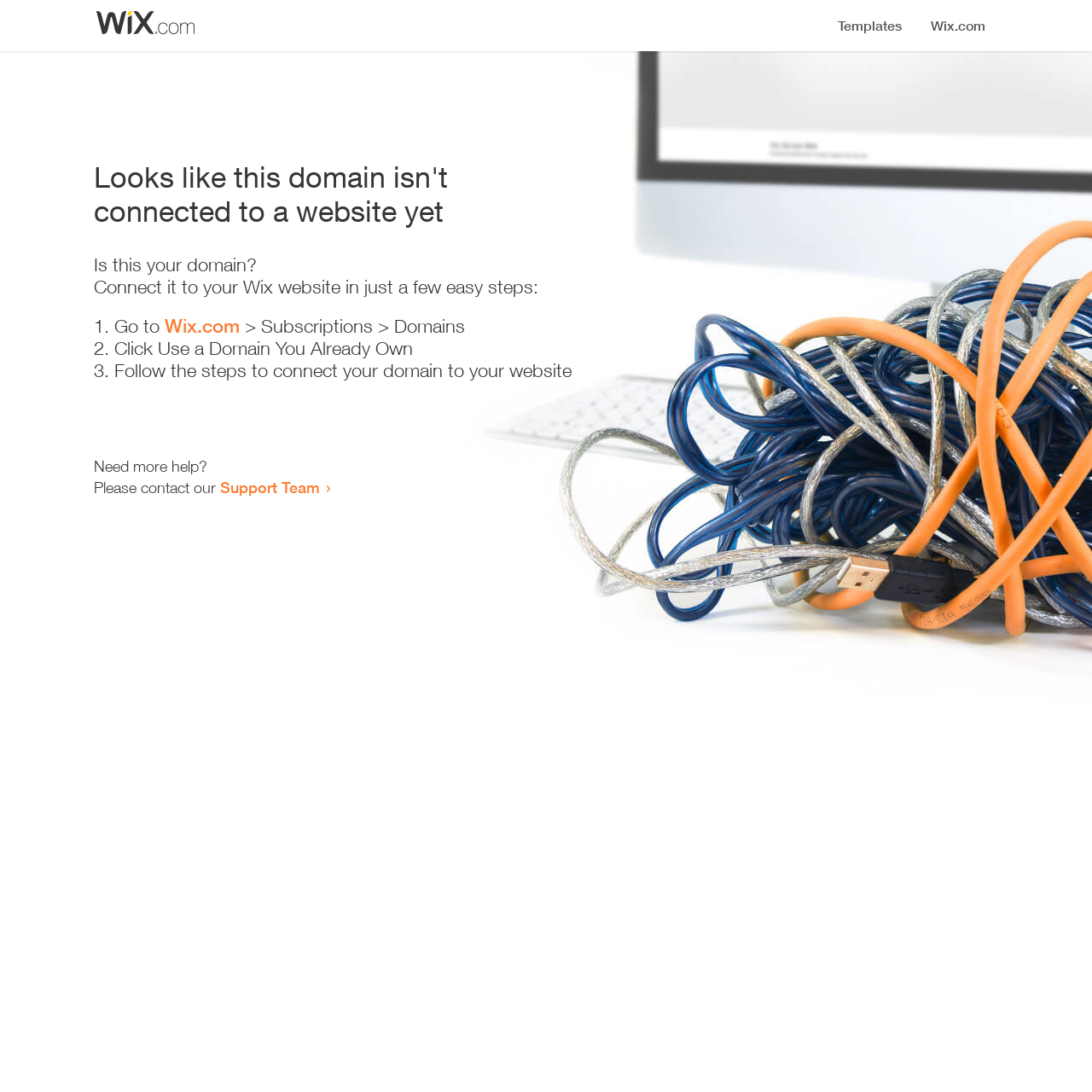Respond with a single word or phrase:
What is the first step to connect the domain?

Go to Wix.com